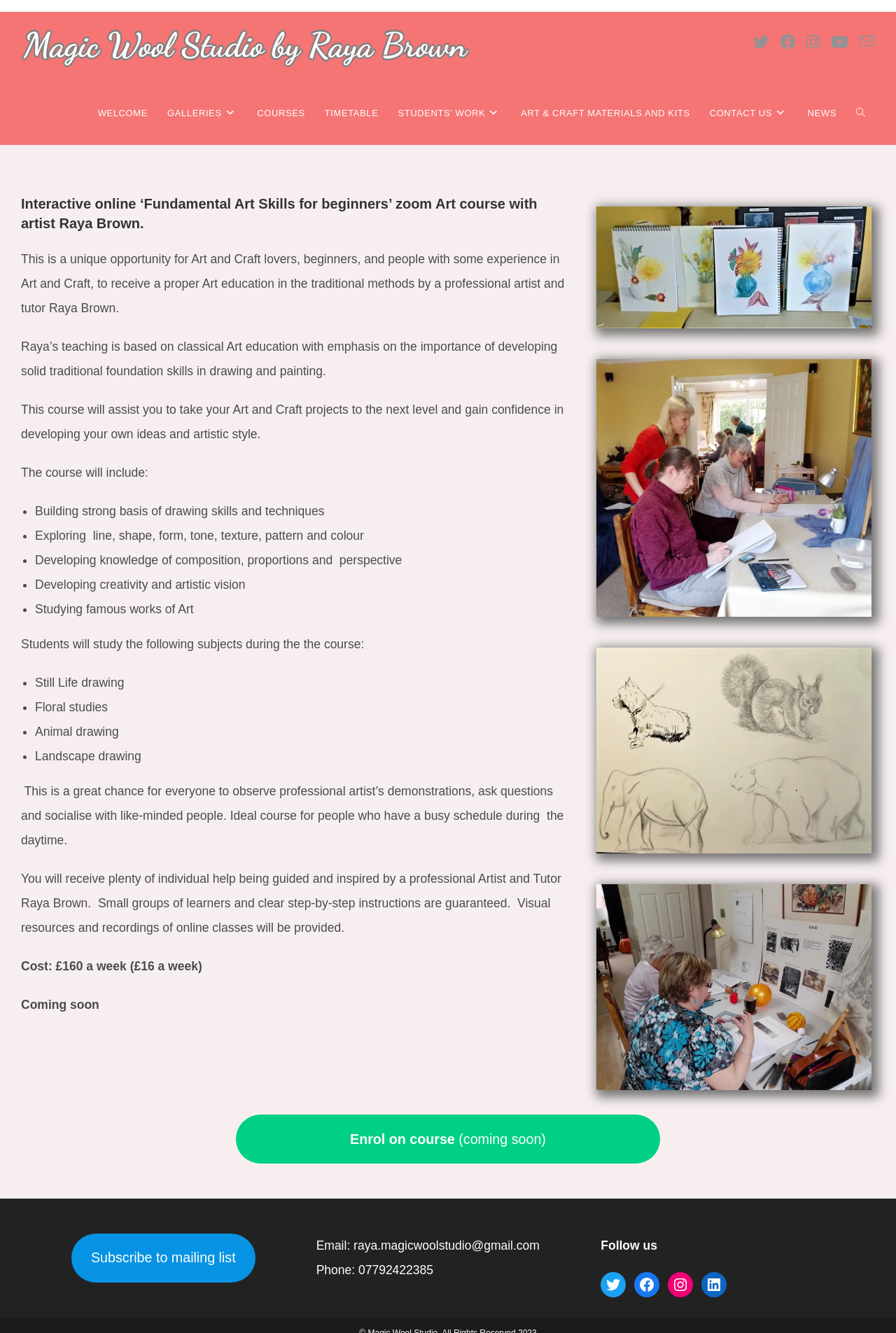How many social links are available? Based on the screenshot, please respond with a single word or phrase.

5